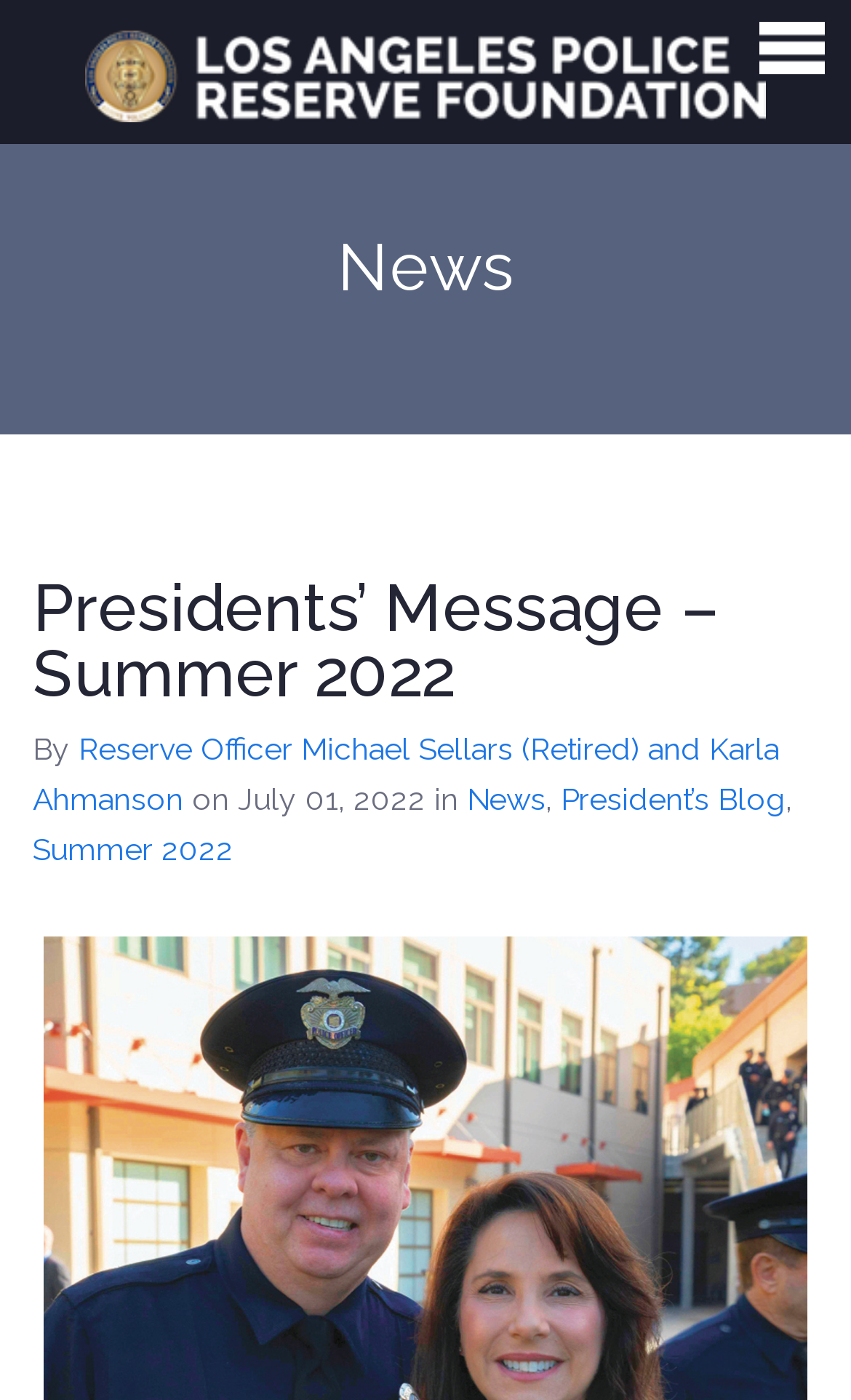Determine the bounding box coordinates of the clickable region to execute the instruction: "read Presidents’ Message – Summer 2022". The coordinates should be four float numbers between 0 and 1, denoted as [left, top, right, bottom].

[0.038, 0.406, 0.846, 0.508]